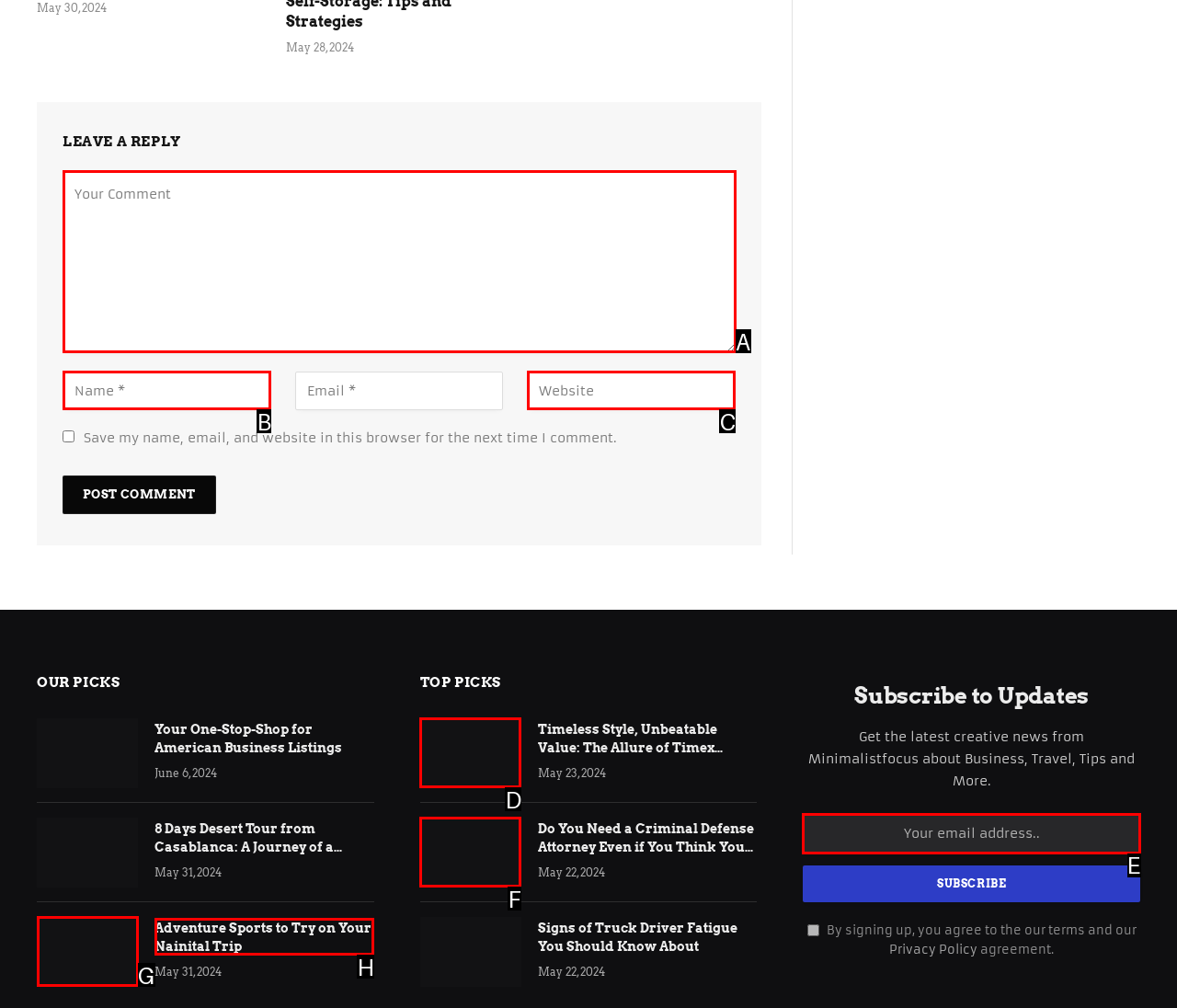Point out the specific HTML element to click to complete this task: Enter your email address to subscribe Reply with the letter of the chosen option.

E